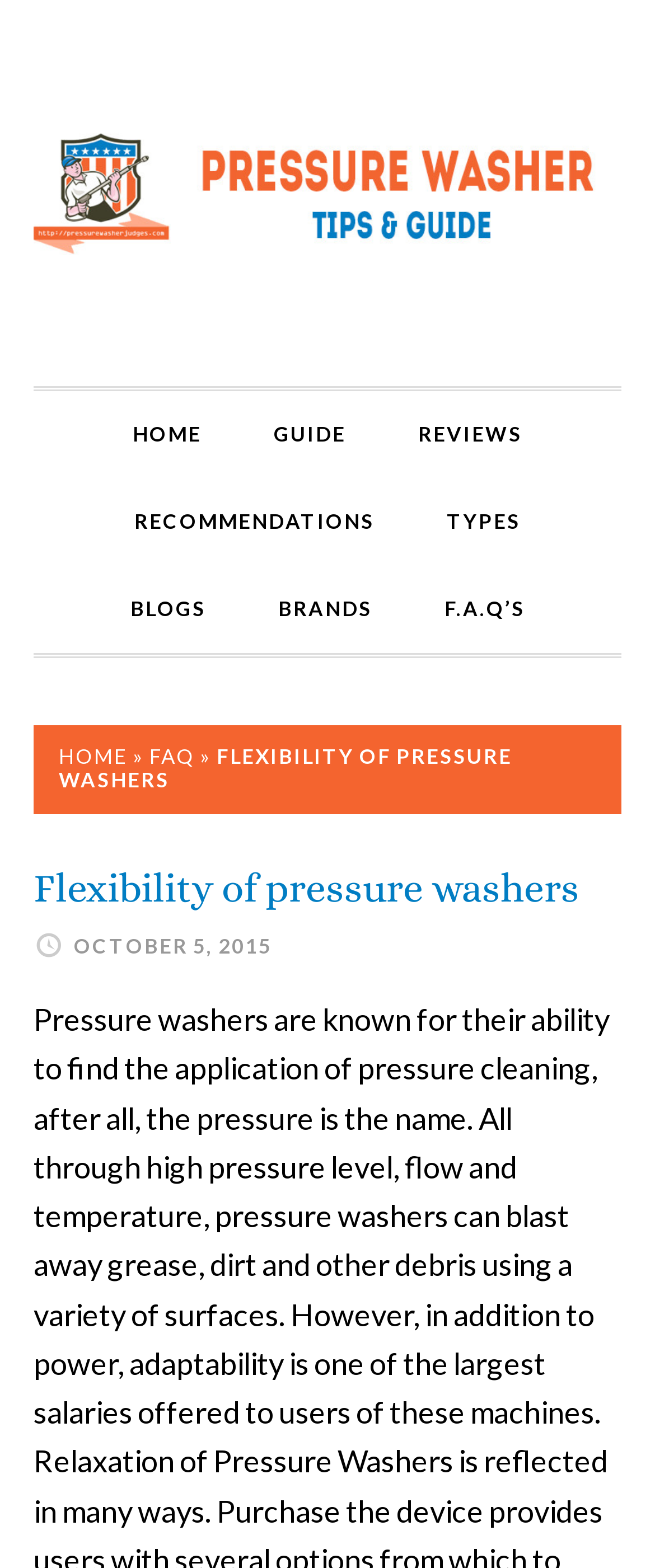Could you indicate the bounding box coordinates of the region to click in order to complete this instruction: "Enter your email address".

None